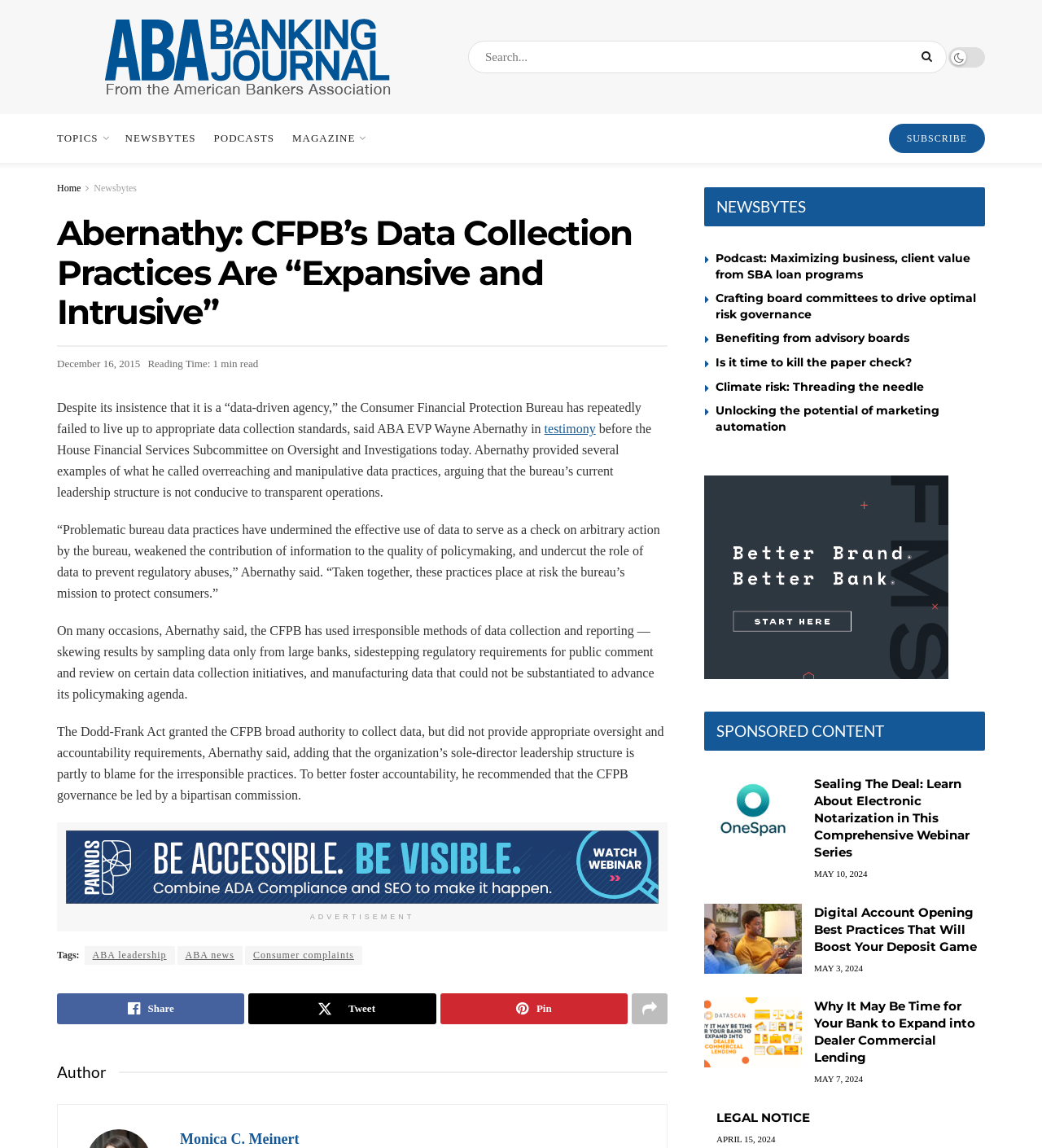Who is the author of the main article?
Look at the image and respond with a one-word or short phrase answer.

Monica C. Meinert